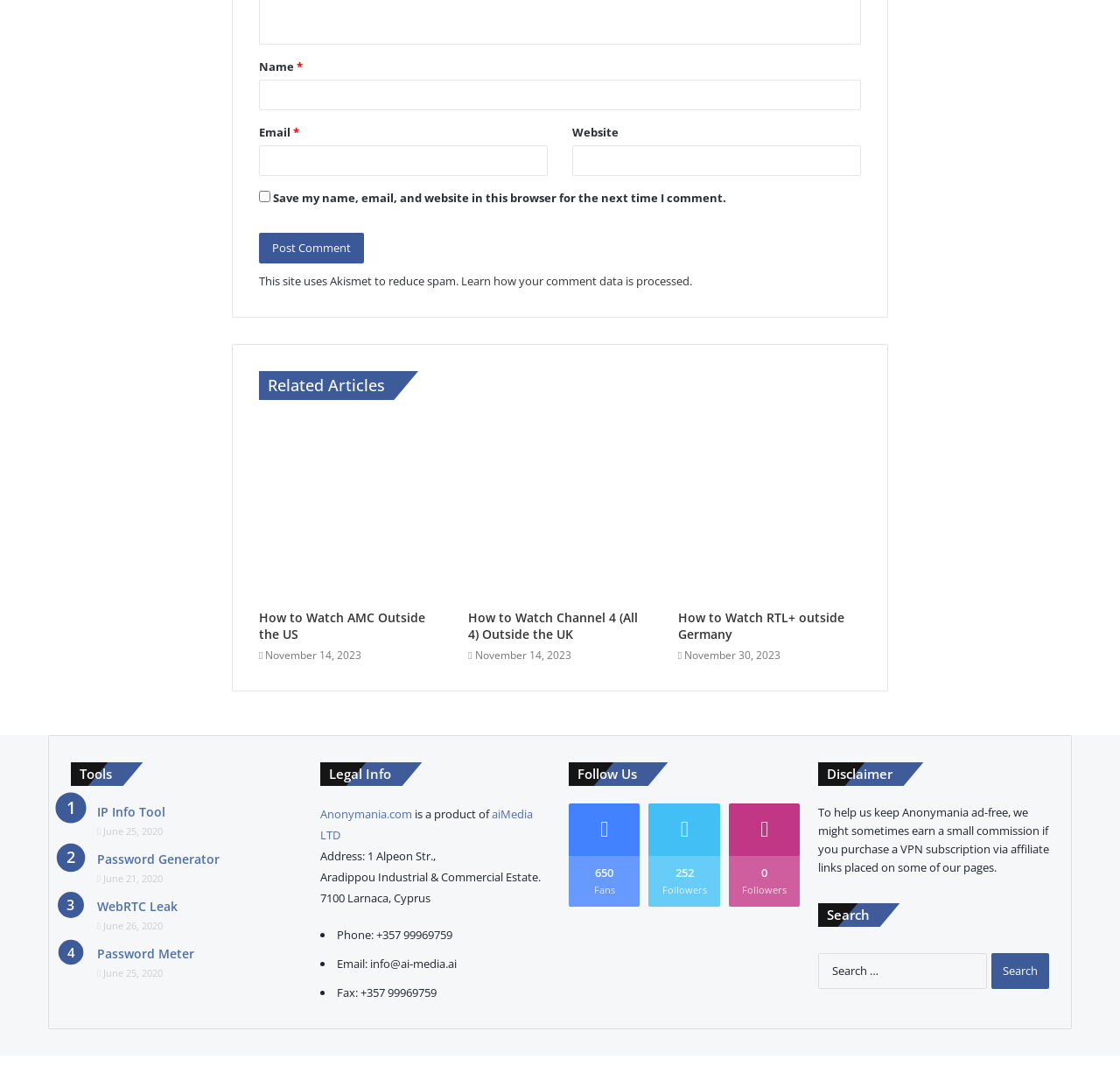Please locate the bounding box coordinates for the element that should be clicked to achieve the following instruction: "Click the 'Post Comment' button". Ensure the coordinates are given as four float numbers between 0 and 1, i.e., [left, top, right, bottom].

[0.231, 0.215, 0.325, 0.244]